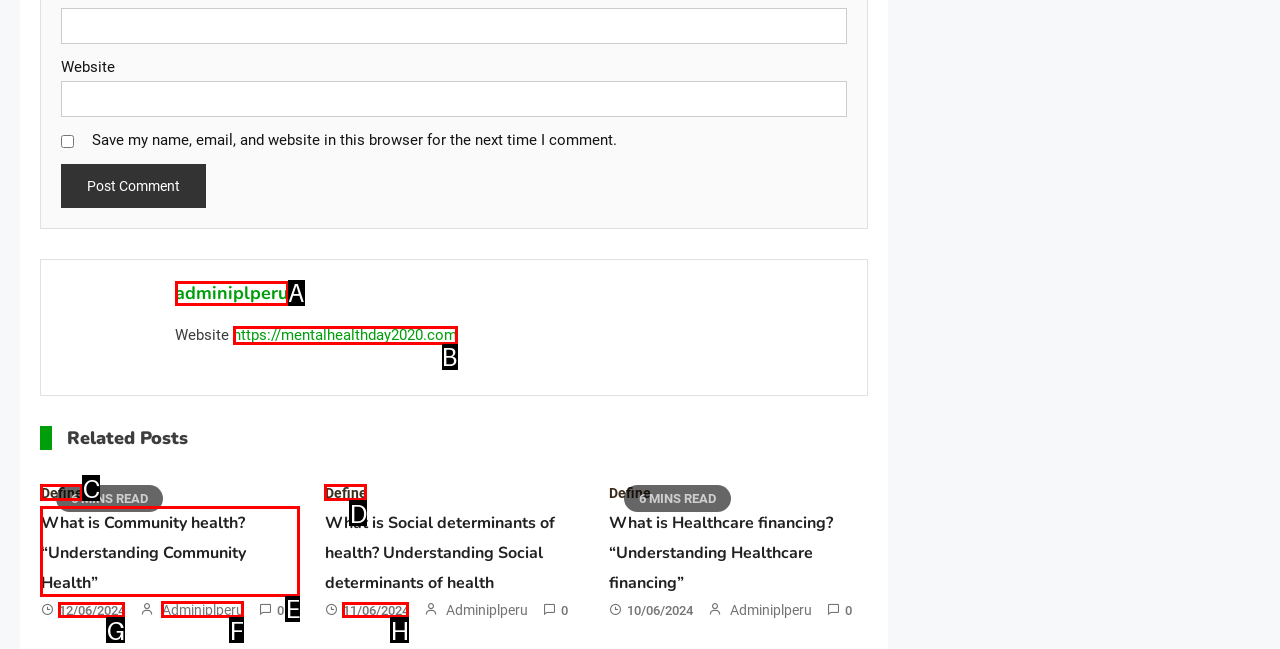To complete the instruction: Read 'What is Community health? “Understanding Community Health”', which HTML element should be clicked?
Respond with the option's letter from the provided choices.

E